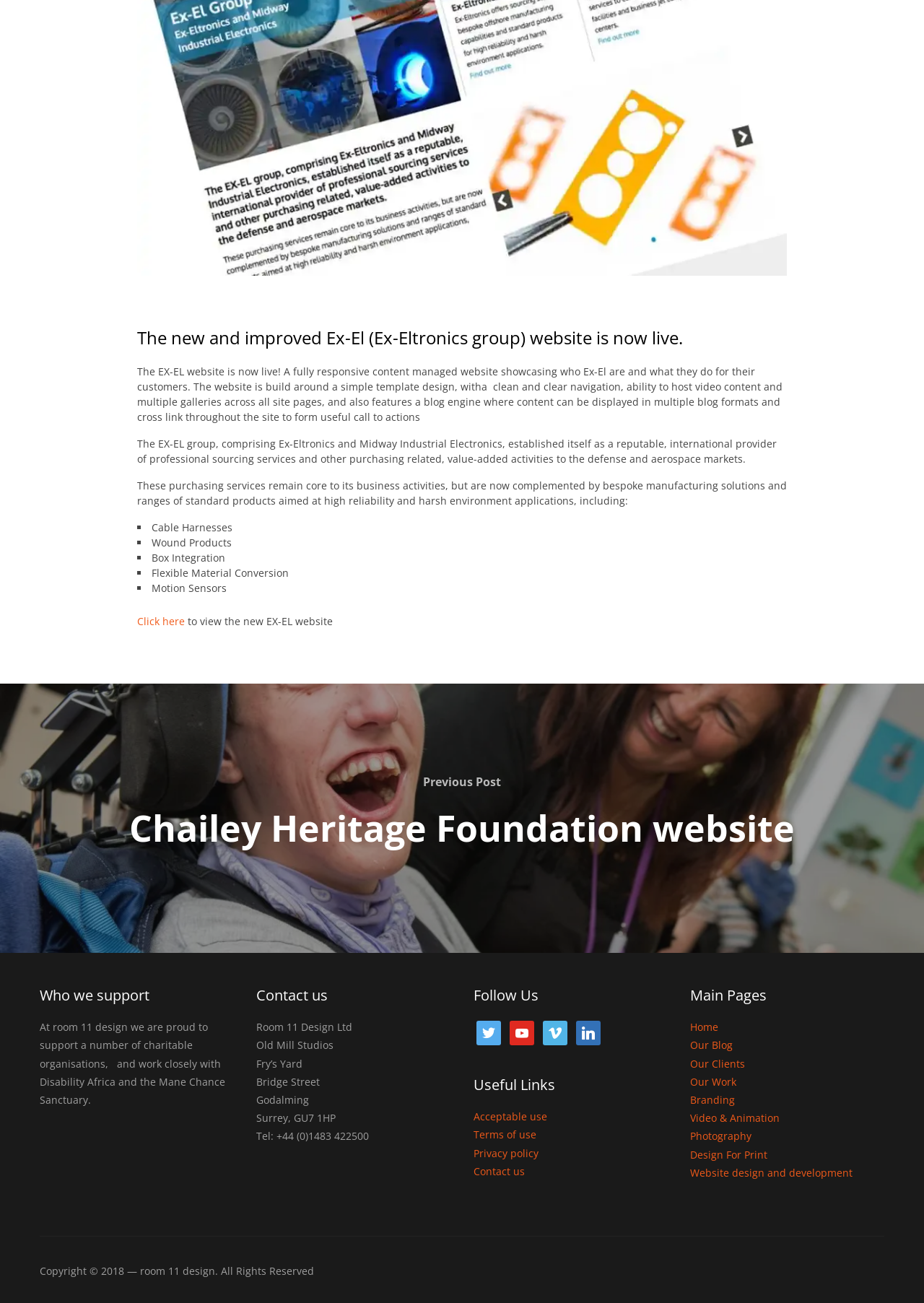Using the element description Our Blog, predict the bounding box coordinates for the UI element. Provide the coordinates in (top-left x, top-left y, bottom-right x, bottom-right y) format with values ranging from 0 to 1.

[0.747, 0.797, 0.793, 0.807]